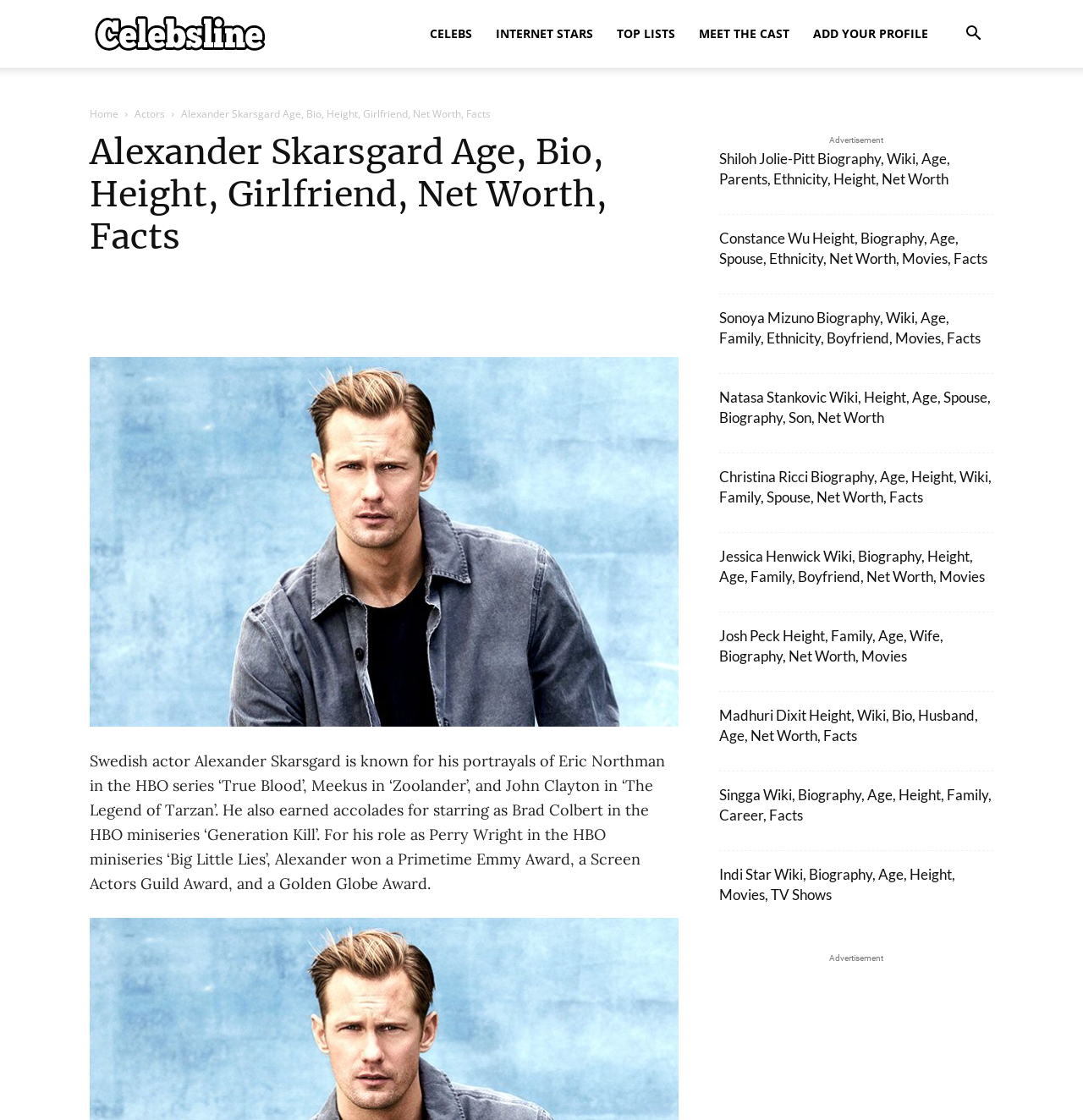What is the name of the social media platform represented by the icon ''?
Please give a detailed and elaborate answer to the question.

The webpage has a section with social media links, and the icon '' is labeled as 'Facebook'.